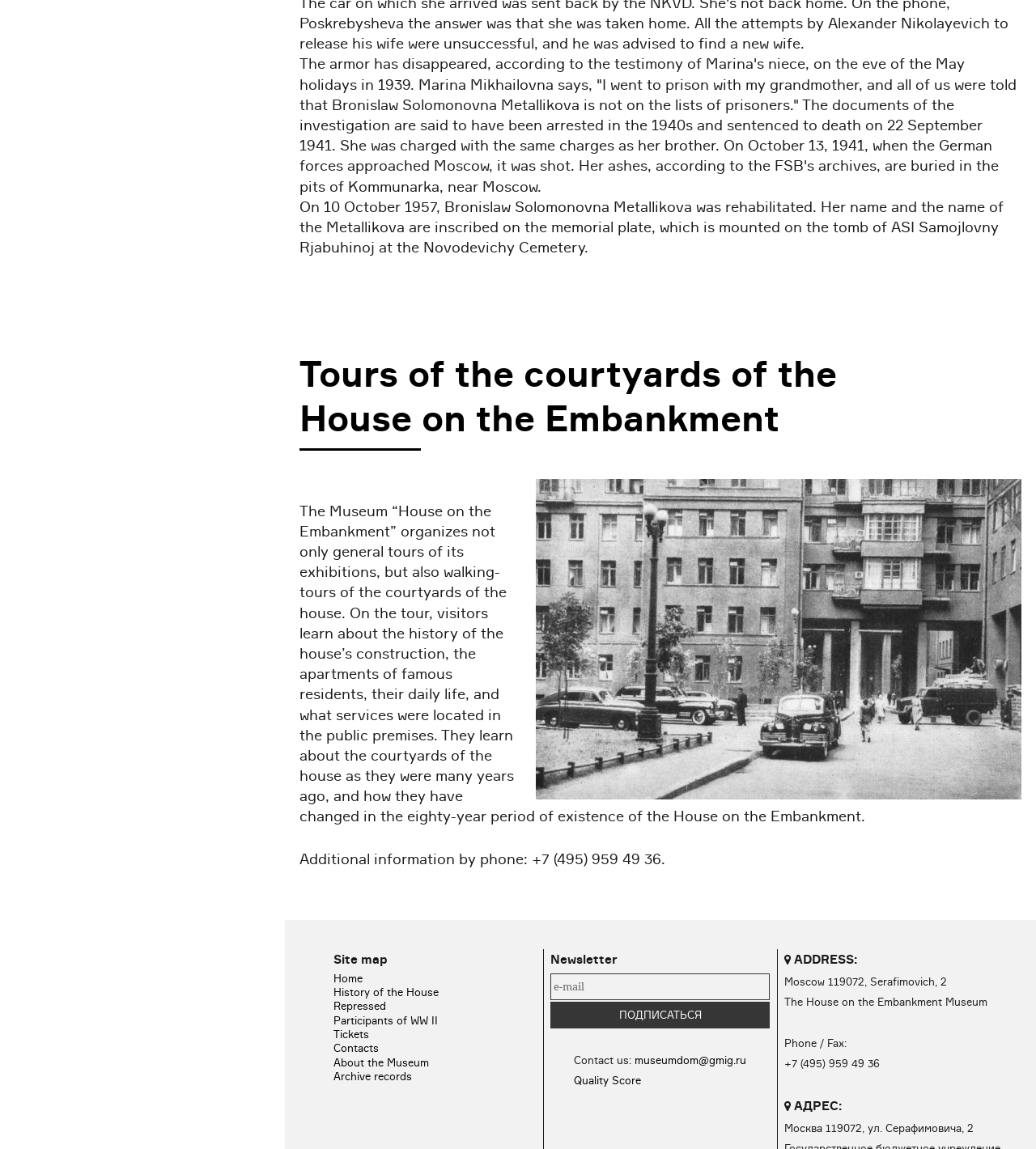Answer briefly with one word or phrase:
What is the phone number of the museum?

+7 (495) 959 49 36